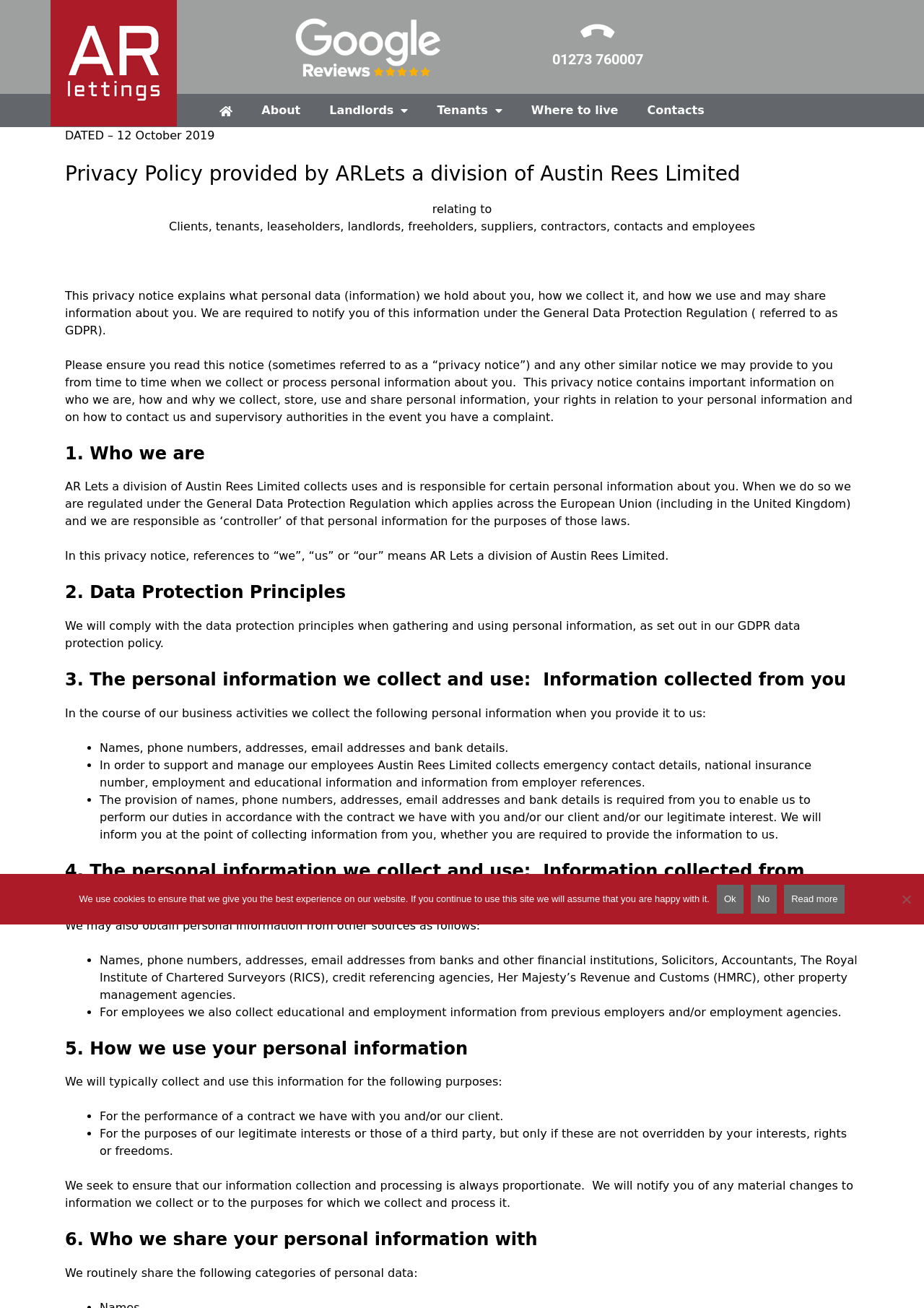What is the phone number of AR Lettings?
Please provide a single word or phrase as the answer based on the screenshot.

01273 760007